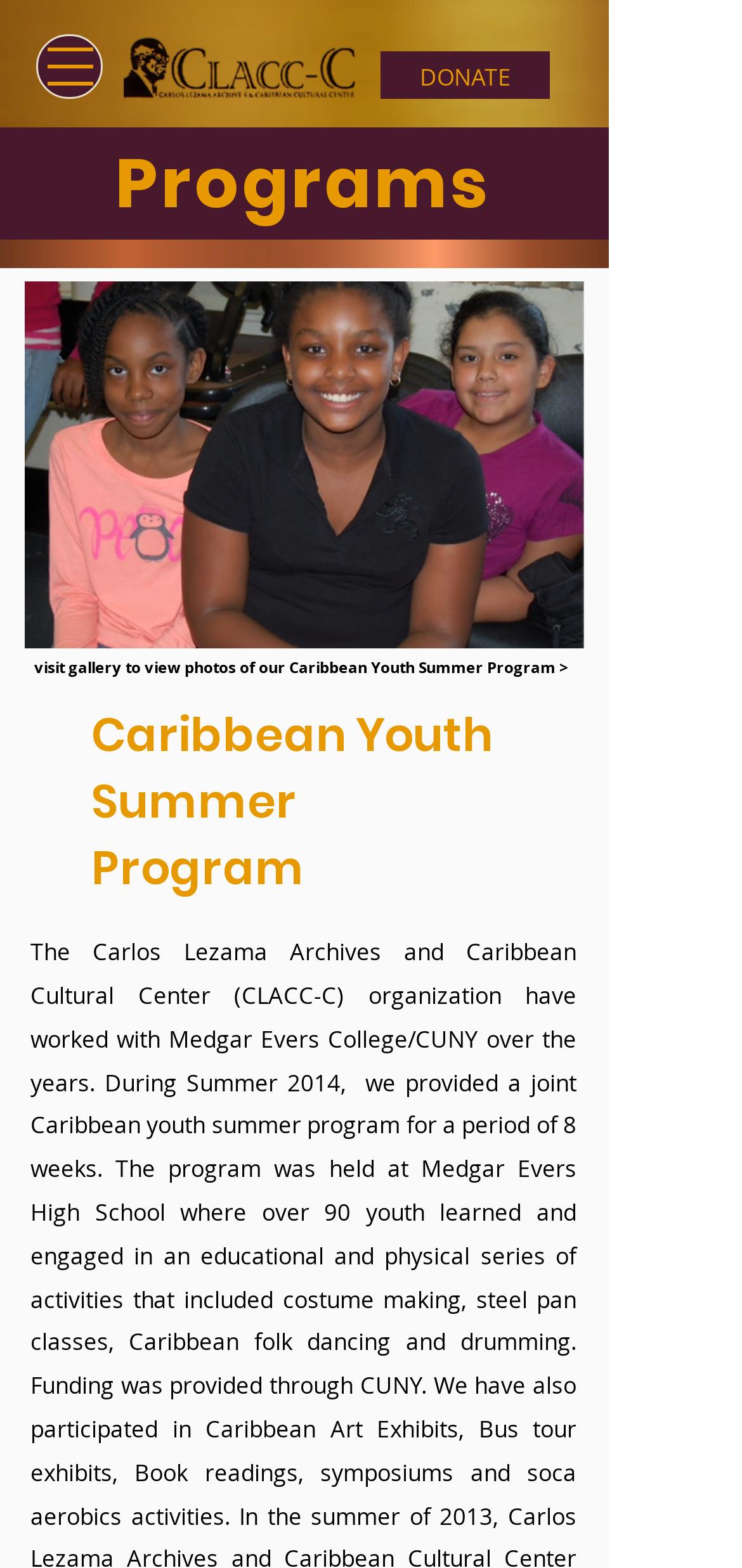Answer succinctly with a single word or phrase:
What type of program is featured on this page?

Caribbean Youth Summer Program